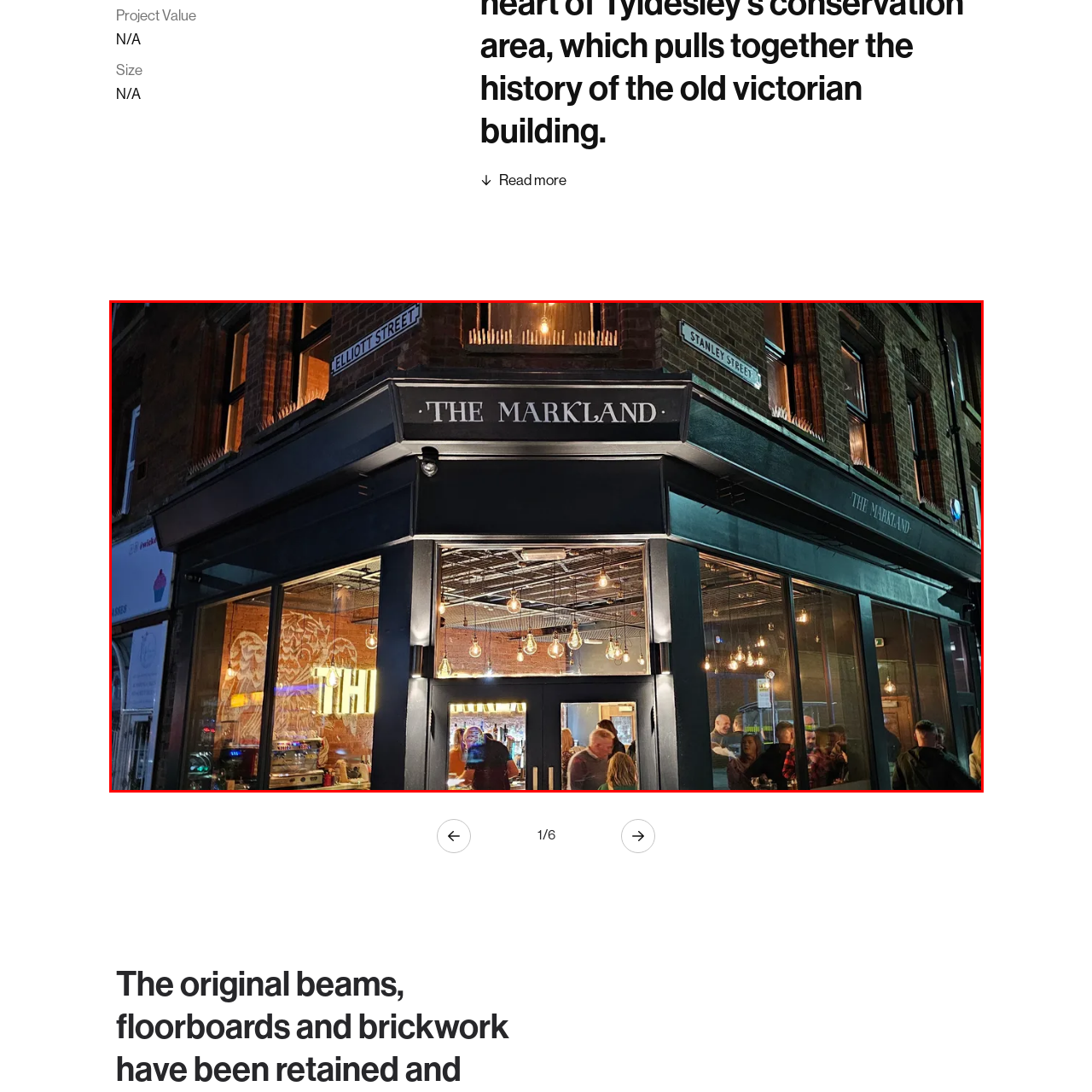What is the atmosphere like inside the establishment?
Study the area inside the red bounding box in the image and answer the question in detail.

The caption describes the atmosphere inside the establishment as lively, which is evident from the patrons interacting and enjoying their time, adding to the social vibrancy of the scene.